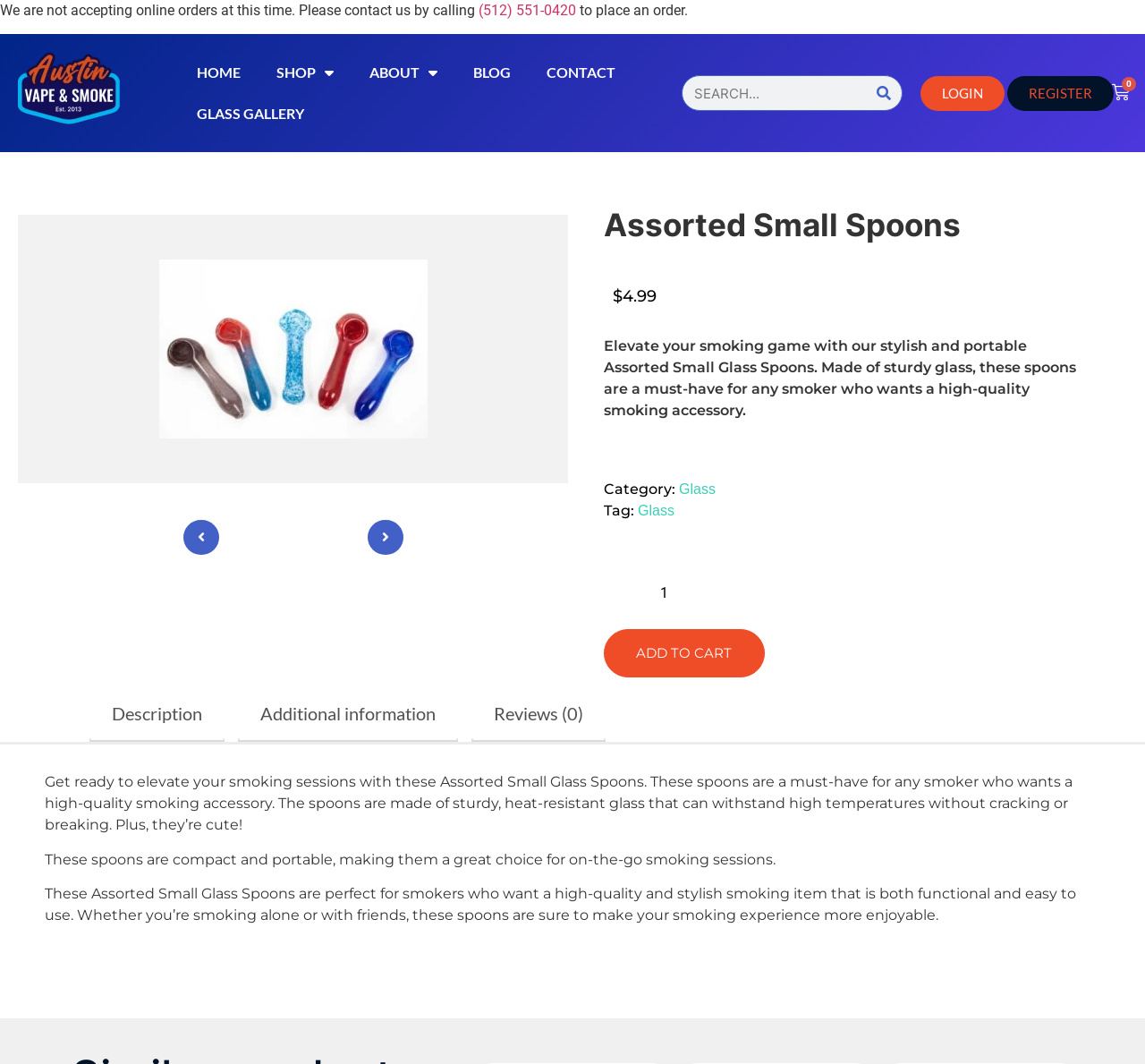Locate the bounding box coordinates of the region to be clicked to comply with the following instruction: "Search for products". The coordinates must be four float numbers between 0 and 1, in the form [left, top, right, bottom].

[0.595, 0.071, 0.789, 0.105]